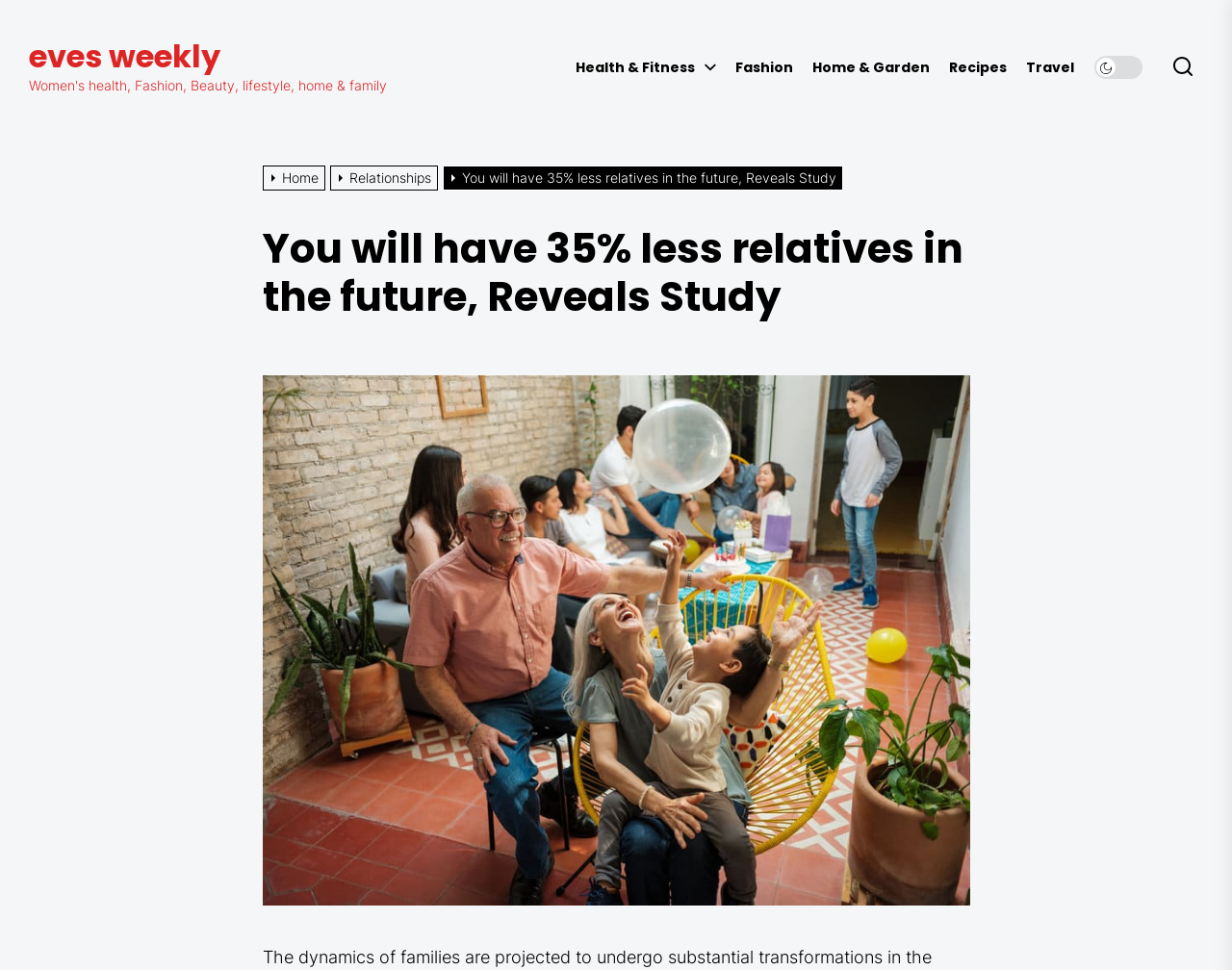Create a detailed summary of the webpage's content and design.

The webpage appears to be an article from the Max Planck Institute for Demographic Research, specifically discussing a recent study on the dynamics of families. 

At the top left of the page, there is a link to "eves weekly". Below this, there is a horizontal navigation bar with links to various categories, including "Health & Fitness", "Fashion", "Home & Garden", "Recipes", and "Travel". 

On the top right, there are two buttons, likely for user profile or settings. 

Below the navigation bar, there is a breadcrumbs navigation section, which shows the path from "Home" to "Relationships" to the current article, "You will have 35% less relatives in the future, Reveals Study". 

The main content of the page is headed by a title, "You will have 35% less relatives in the future, Reveals Study", which is also the title of the article. Below the title, there is a large figure or image, likely illustrating the study's findings.